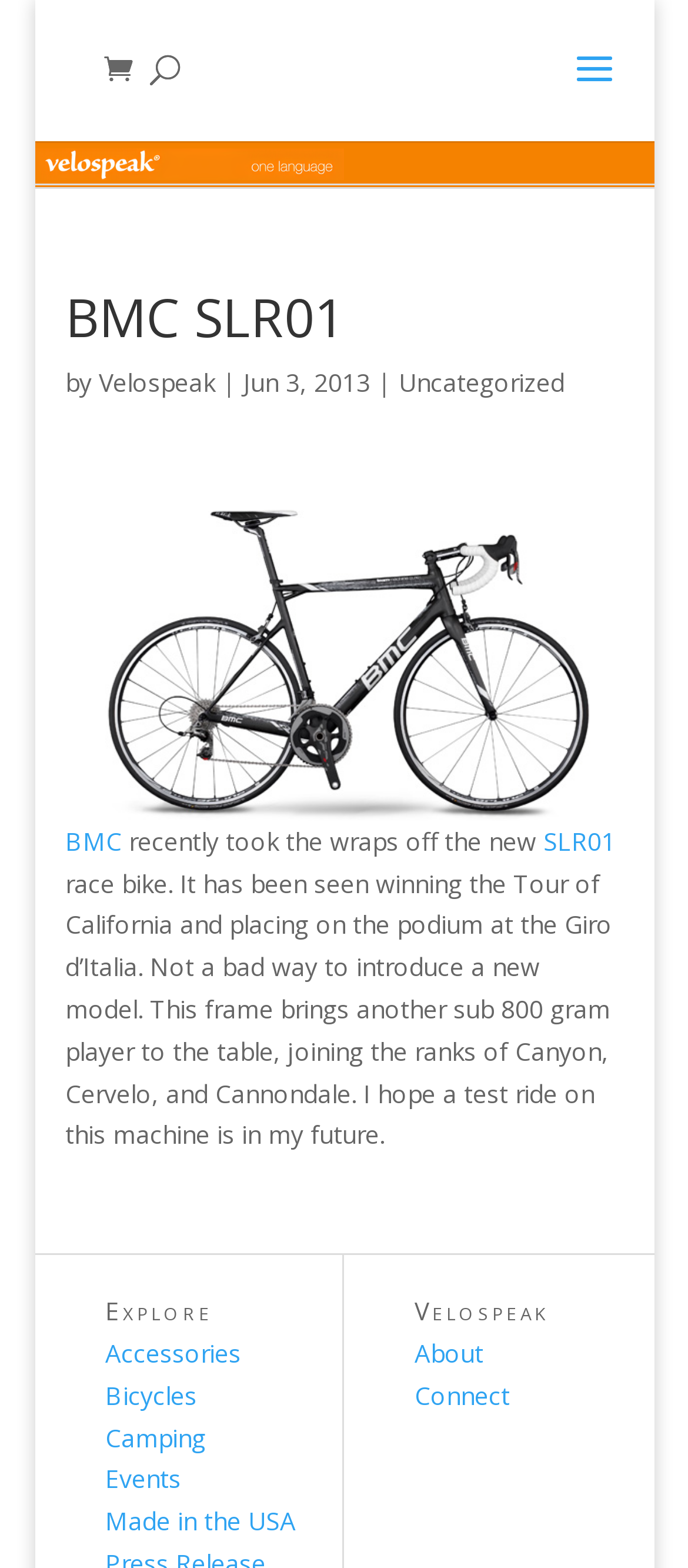Provide the bounding box coordinates of the section that needs to be clicked to accomplish the following instruction: "explore accessories."

[0.153, 0.852, 0.35, 0.874]